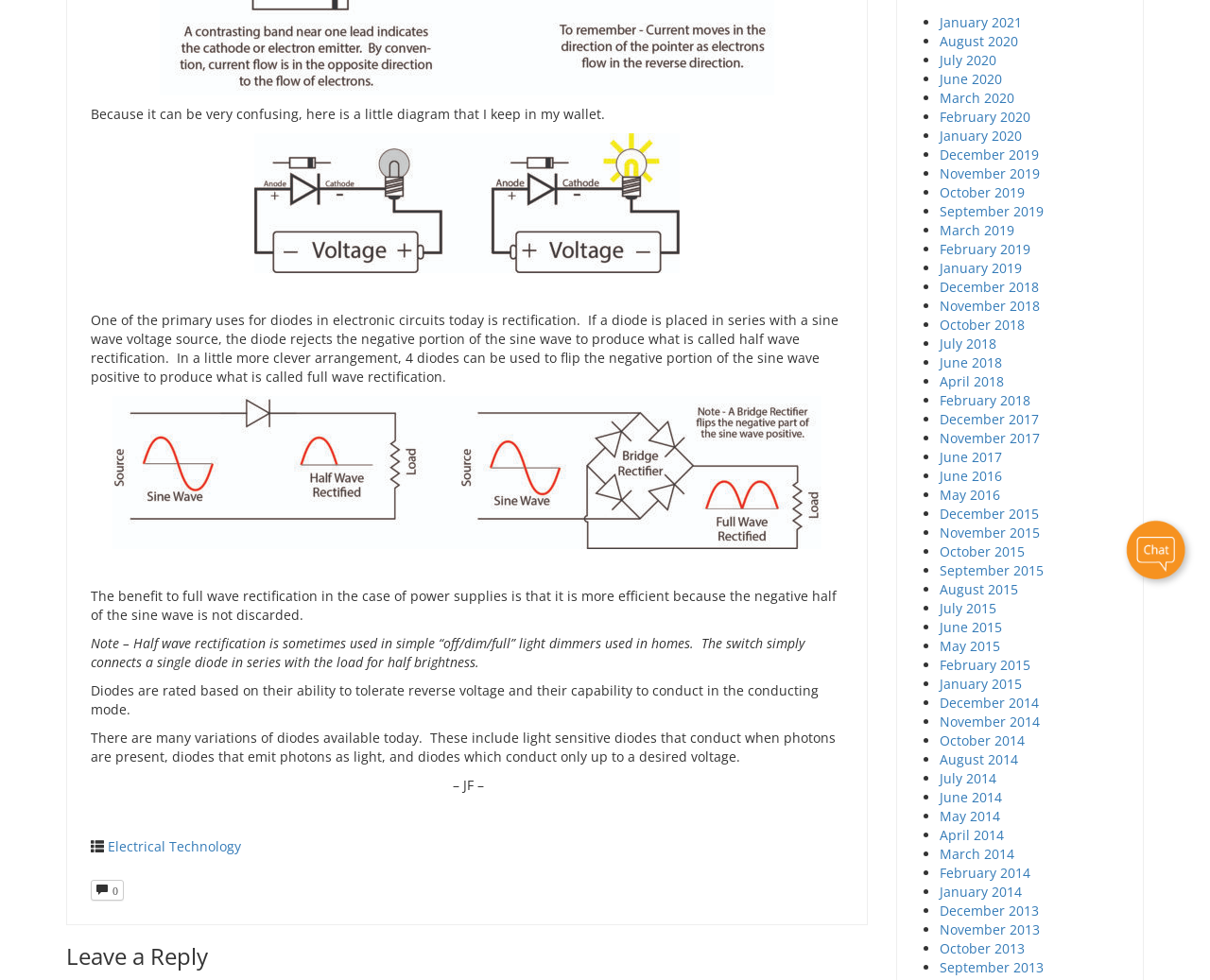Identify the coordinates of the bounding box for the element described below: "July 2018". Return the coordinates as four float numbers between 0 and 1: [left, top, right, bottom].

[0.776, 0.342, 0.823, 0.36]